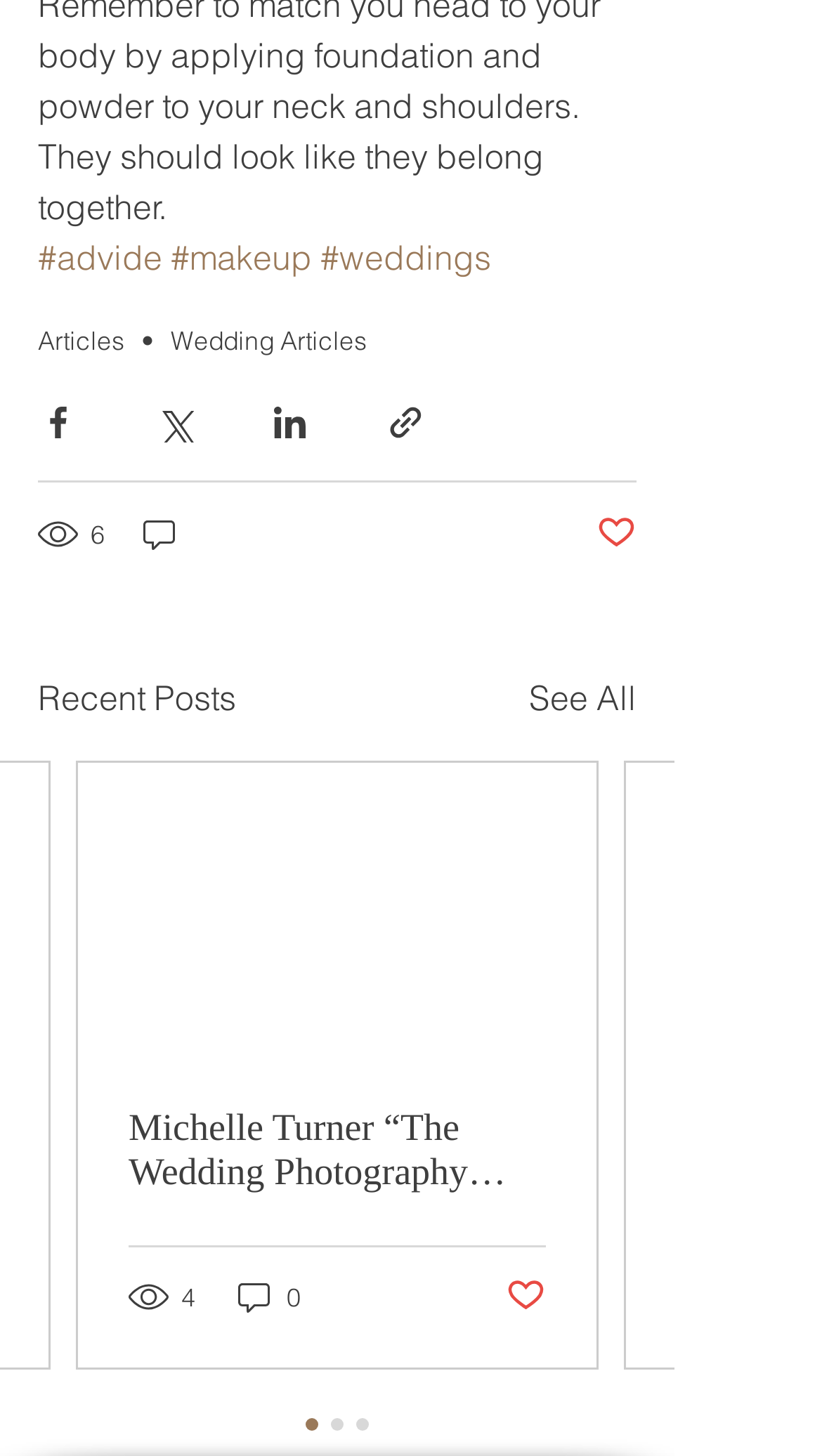Locate the bounding box coordinates of the element that should be clicked to fulfill the instruction: "Read the 'Recent Posts'".

[0.046, 0.462, 0.287, 0.497]